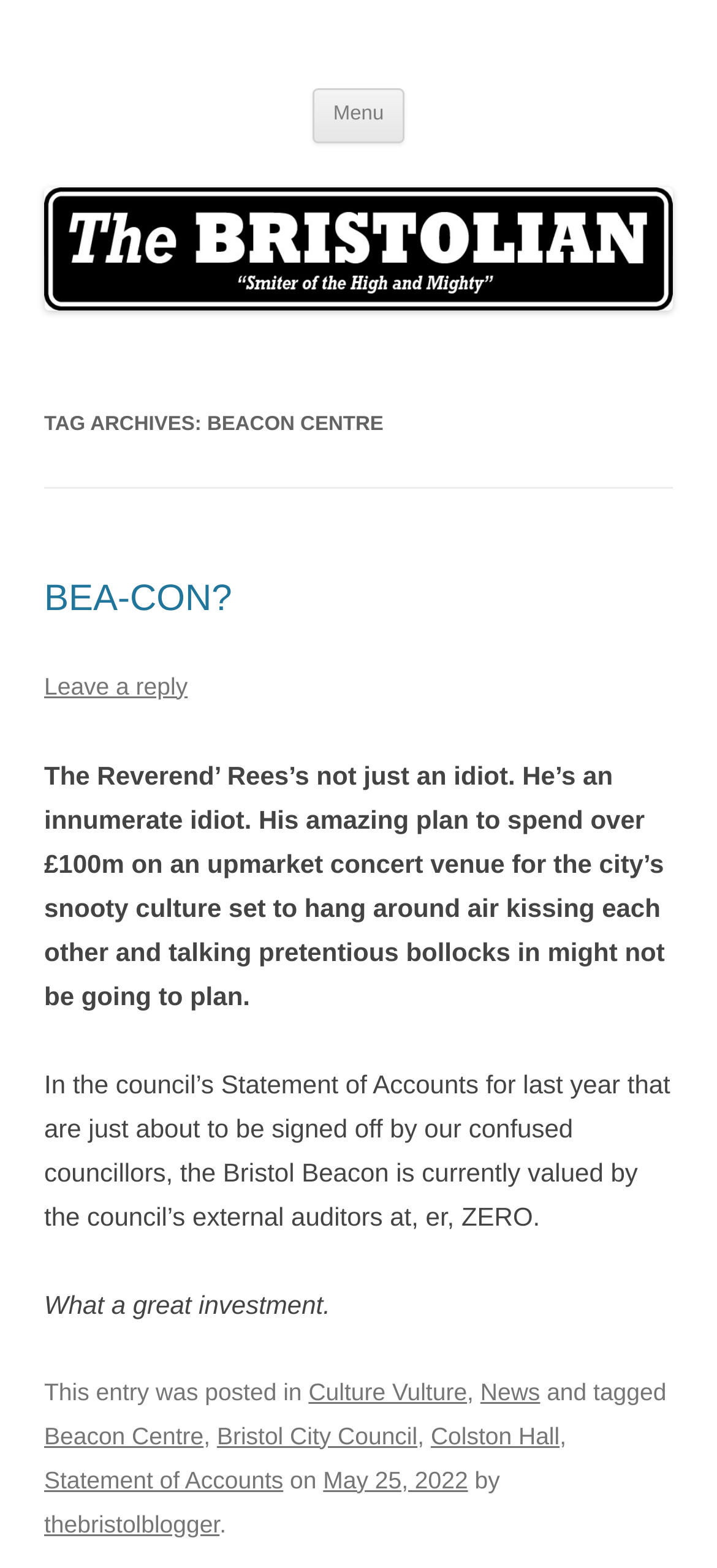Specify the bounding box coordinates of the area that needs to be clicked to achieve the following instruction: "Leave a reply".

[0.062, 0.428, 0.262, 0.446]